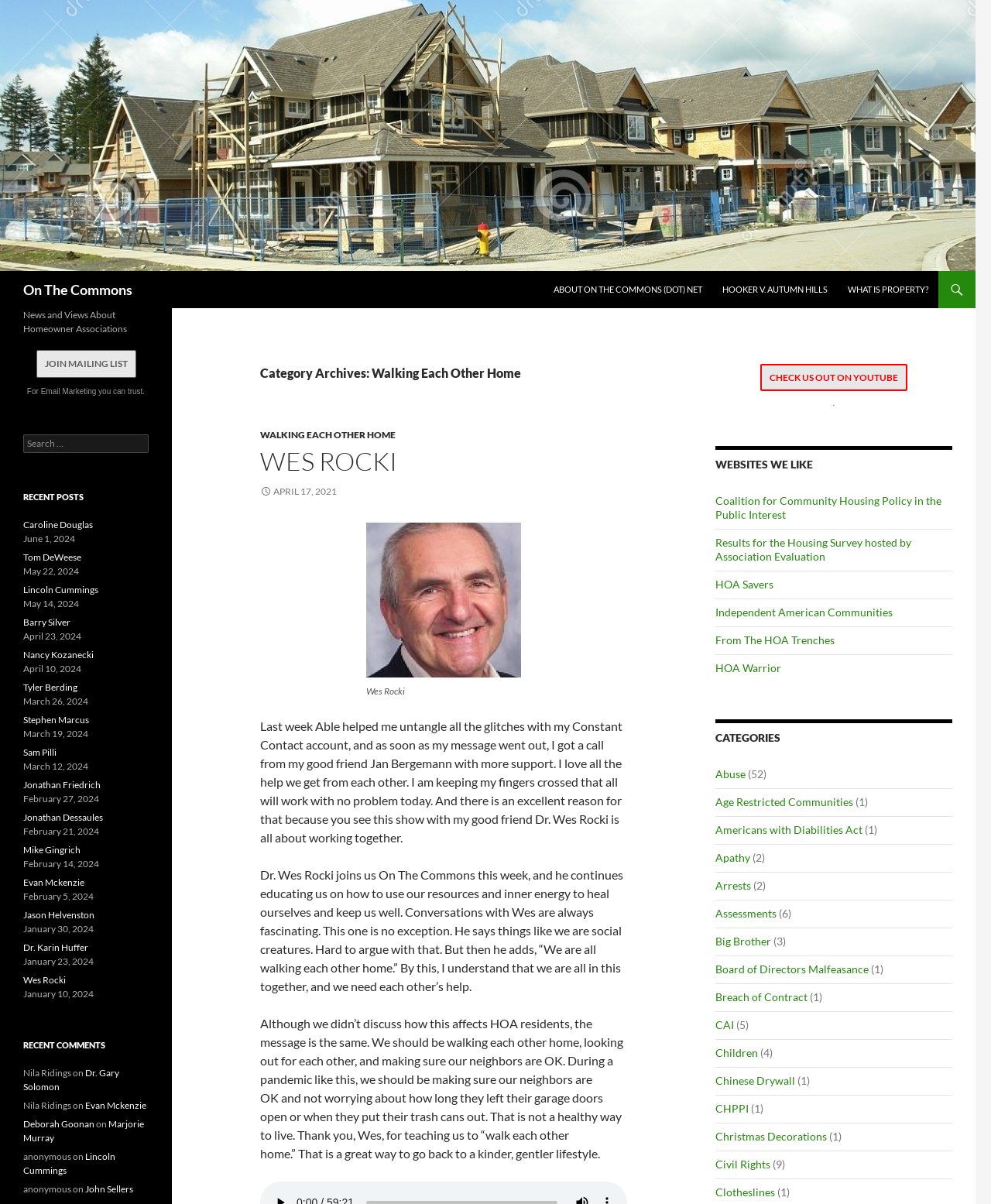Select the bounding box coordinates of the element I need to click to carry out the following instruction: "Explore the category Archives".

[0.262, 0.302, 0.633, 0.318]